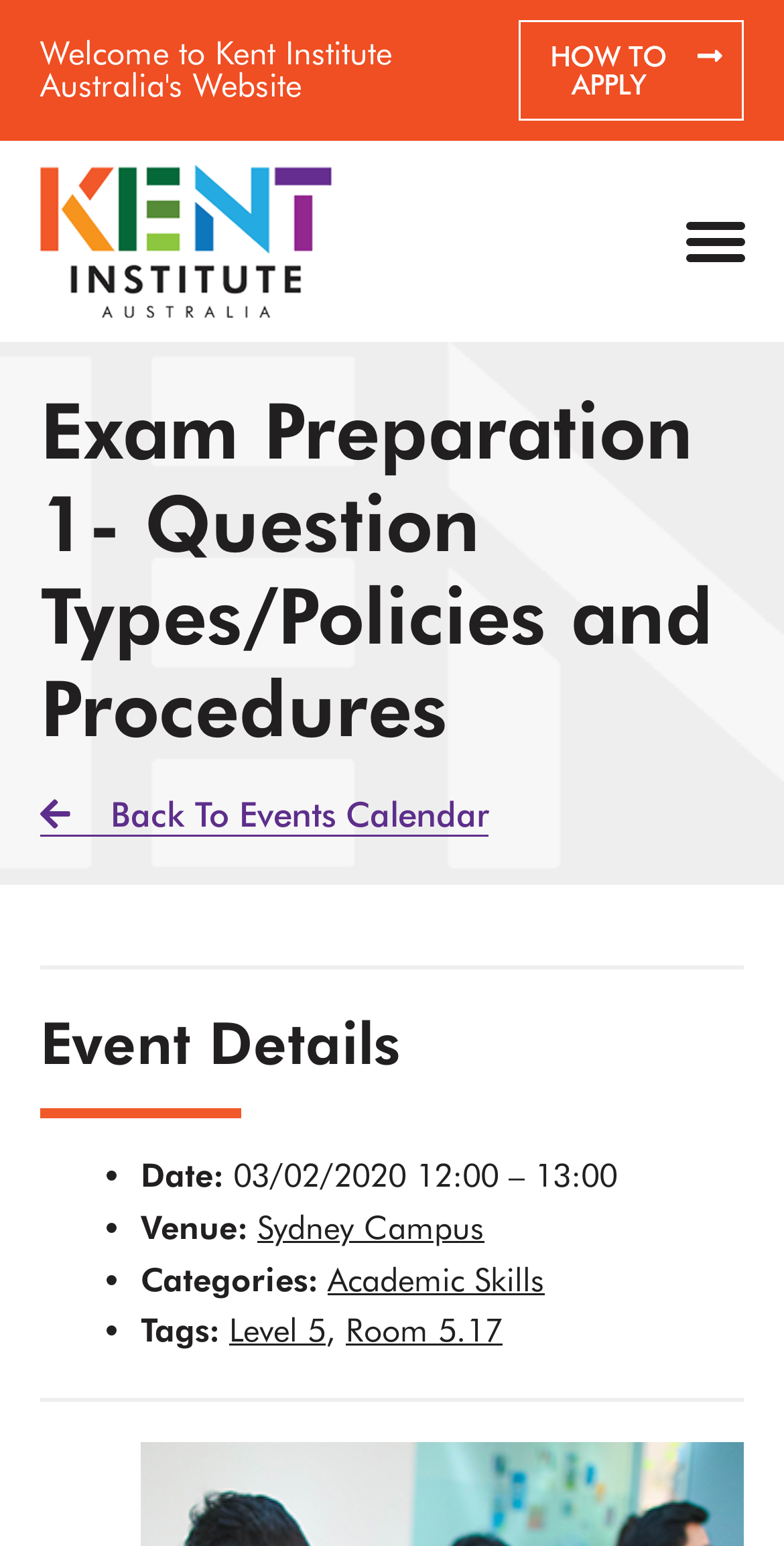Please determine and provide the text content of the webpage's heading.

Exam Preparation 1- Question Types/Policies and Procedures